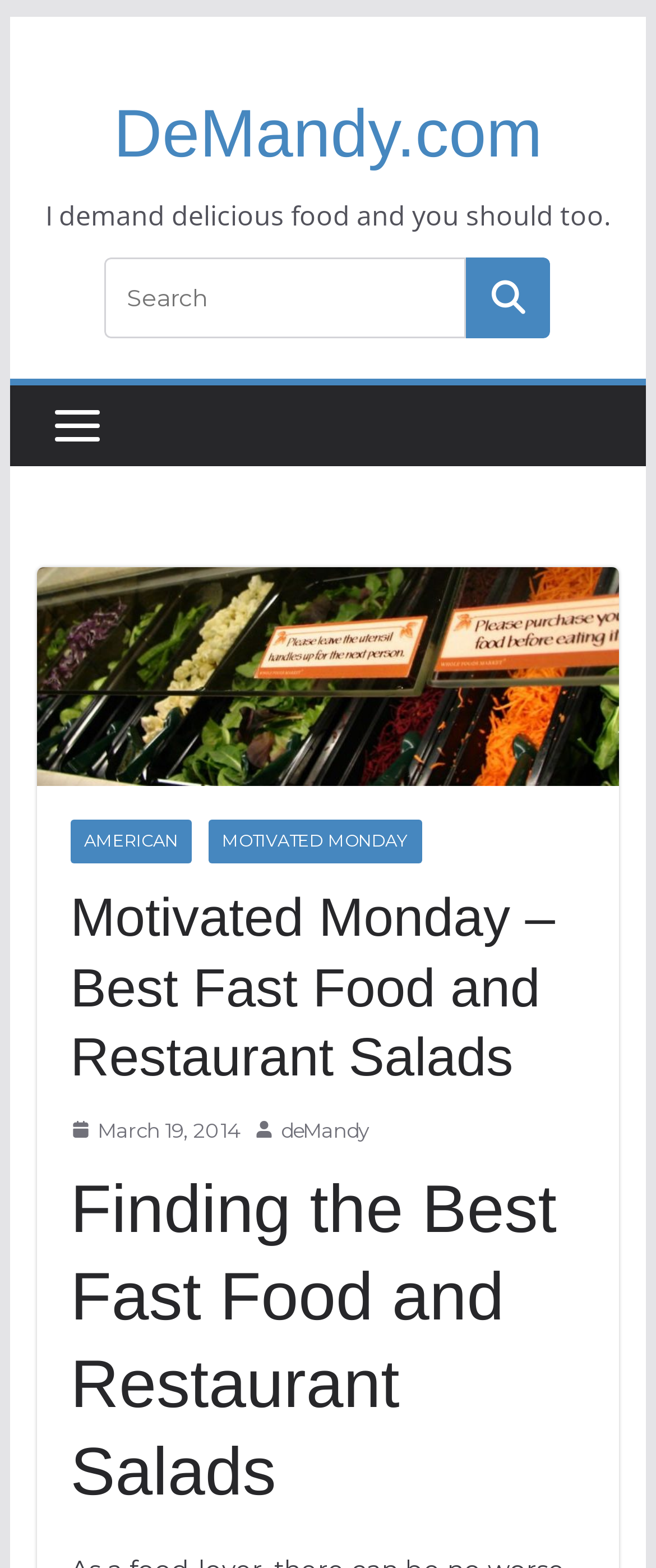How many images are there in the article?
Provide a well-explained and detailed answer to the question.

There are three images in the article, one is located above the article's title, and the other two are located below the article's title, one of which is a small icon.